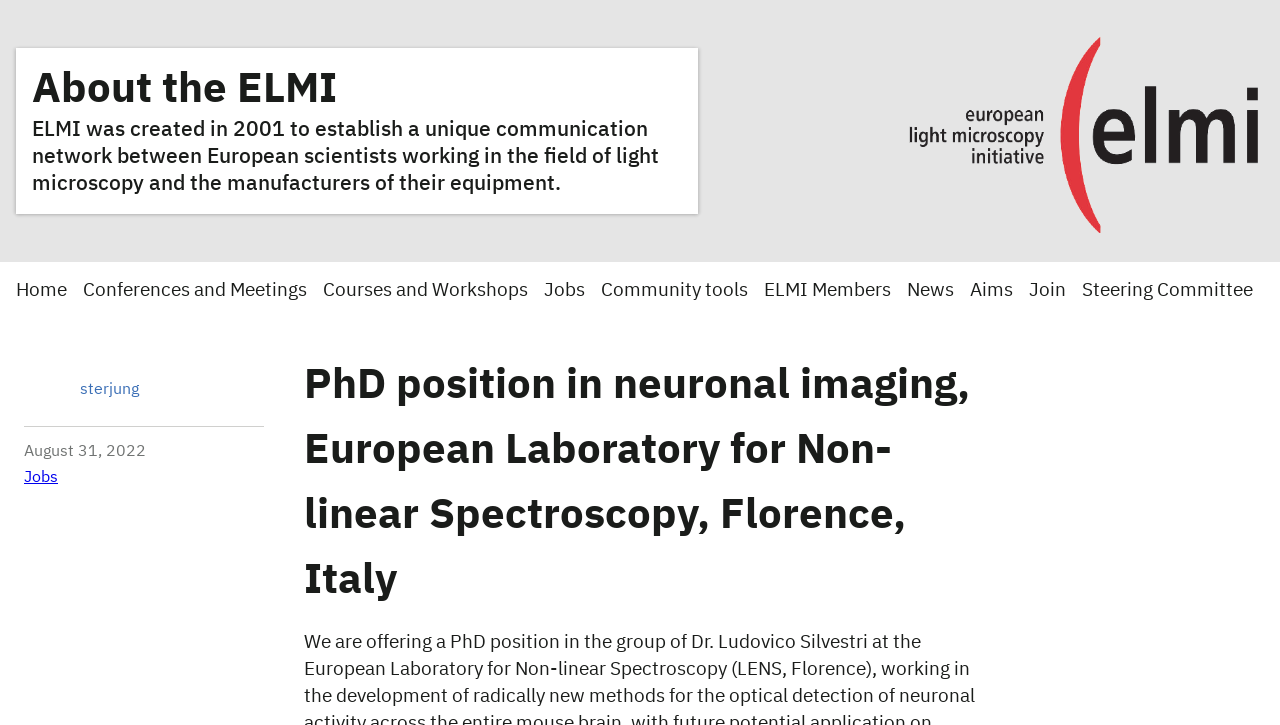Please identify the bounding box coordinates of the region to click in order to complete the given instruction: "Go to Home". The coordinates should be four float numbers between 0 and 1, i.e., [left, top, right, bottom].

[0.012, 0.387, 0.052, 0.413]